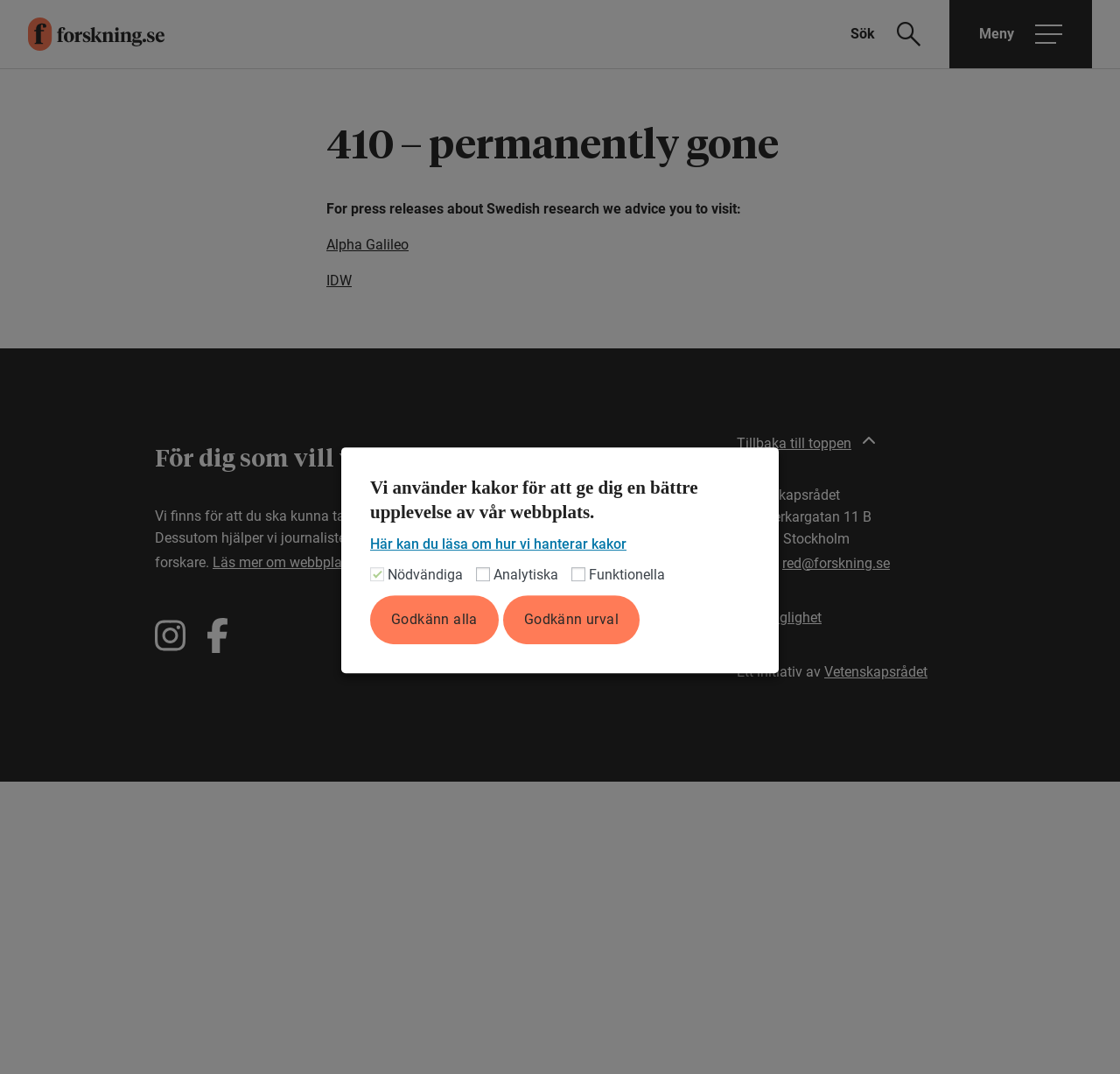Indicate the bounding box coordinates of the clickable region to achieve the following instruction: "Log in to your account."

None